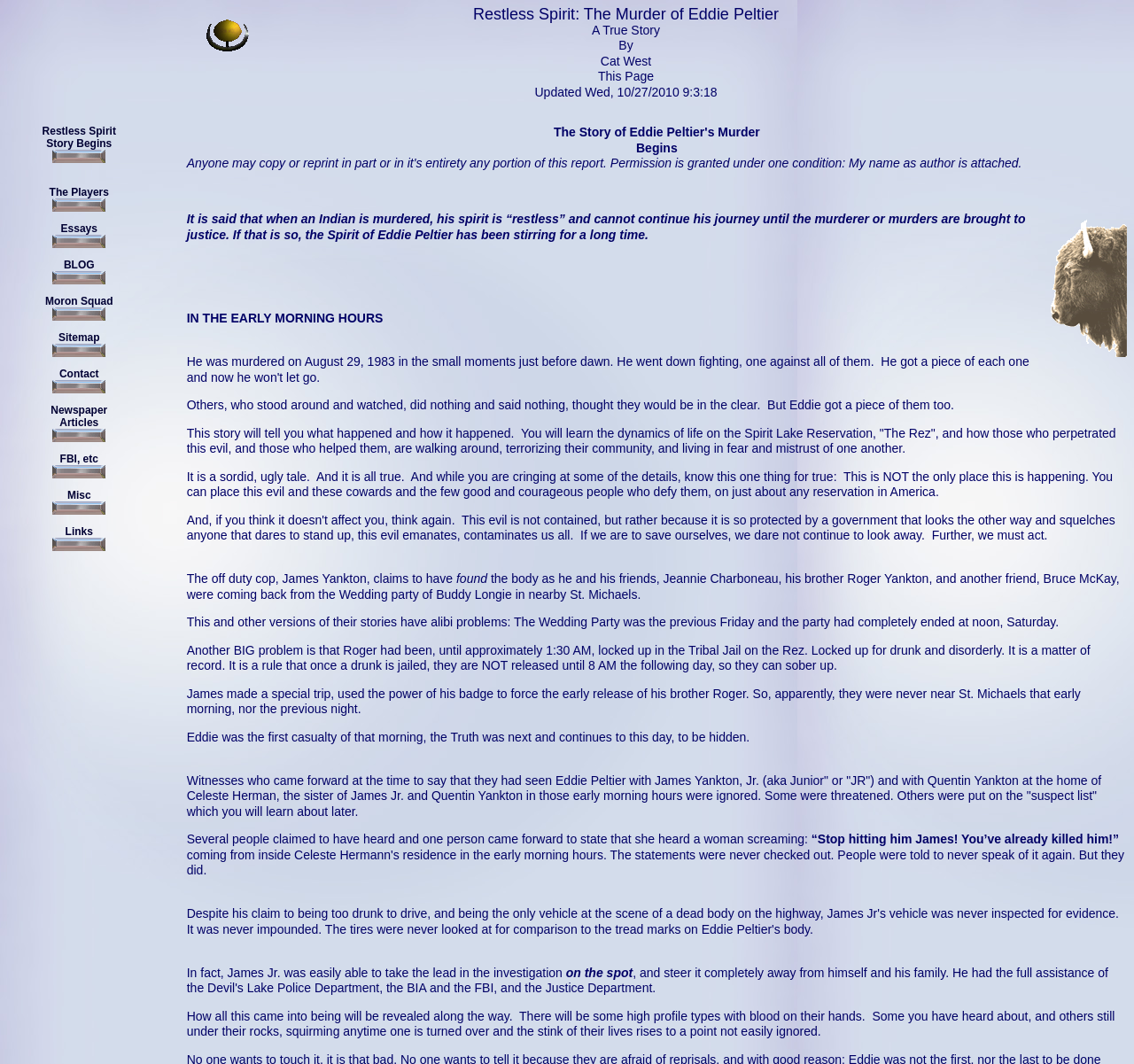Generate a comprehensive description of the webpage content.

The webpage is about the true story of the murder of Eddie Peltier and the corruption that followed. At the top, there is a layout table with a row containing a cell with the title "Restless Spirit: The Murder of Eddie Peltier A True Story By Cat West" and an image of "Quest". Below this, there is a row with several cells, each containing a link to a different section of the website, including "The Players", "Essays", "BLOG", "Moron Squad", "Sitemap", "Contact", "Newspaper articles", "FBI, etc", "Misc", and "Links". Each link has an accompanying image.

The main content of the webpage begins with a heading "The Story of Eddie Peltier's Murder Begins". Below this, there is an image of a buffalo. The text then describes the story of Eddie Peltier's murder, including the claims of the off-duty cop, James Yankton, and his friends, and the inconsistencies in their stories. The text also mentions the witnesses who came forward to testify against James Yankton and his friends, but were ignored or threatened.

The webpage is divided into sections, with each section describing a different aspect of the murder and the subsequent corruption. The text is written in a narrative style, with the author presenting their own investigation and findings. There are no images other than the ones accompanying the links at the top and the buffalo image. The overall layout is simple, with a focus on presenting the text in a clear and readable manner.